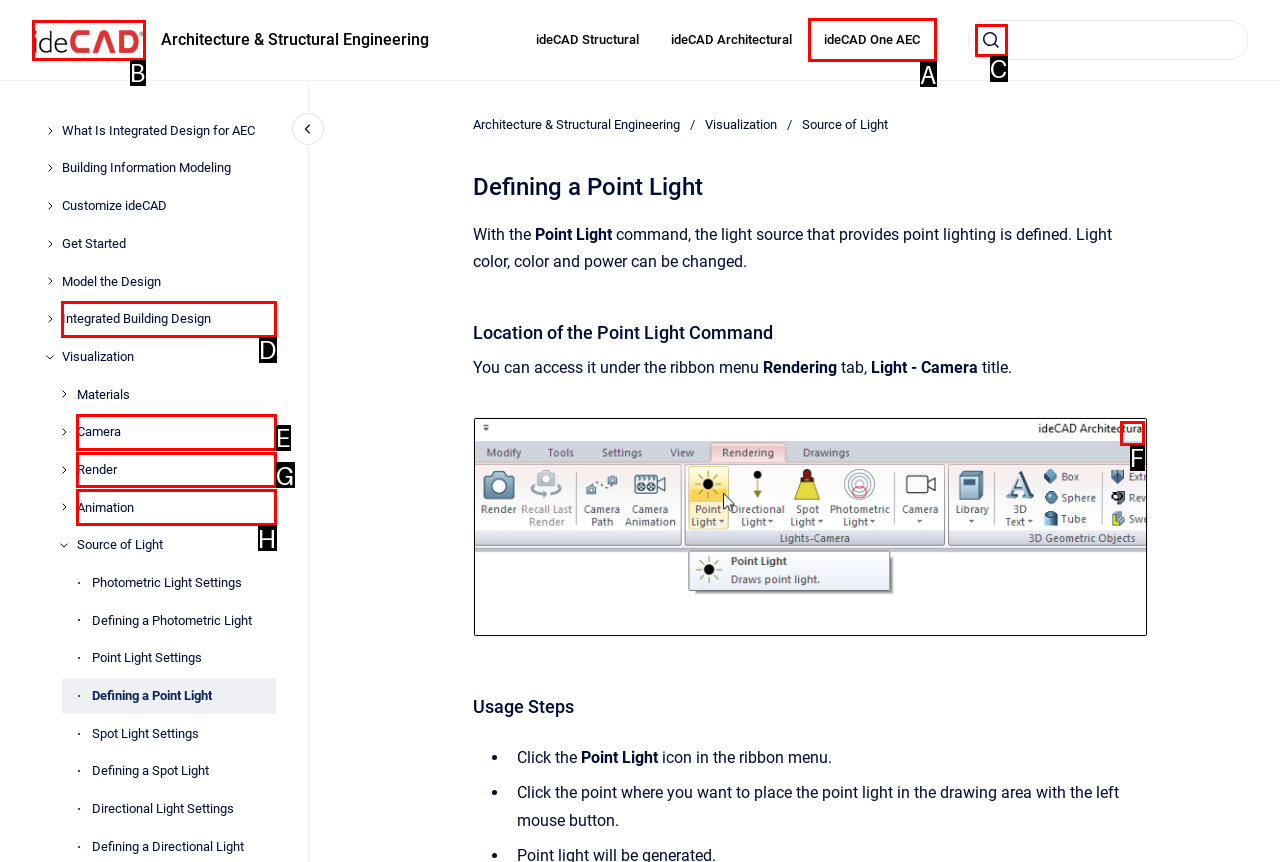Pick the option that best fits the description: aria-label="Submit". Reply with the letter of the matching option directly.

C